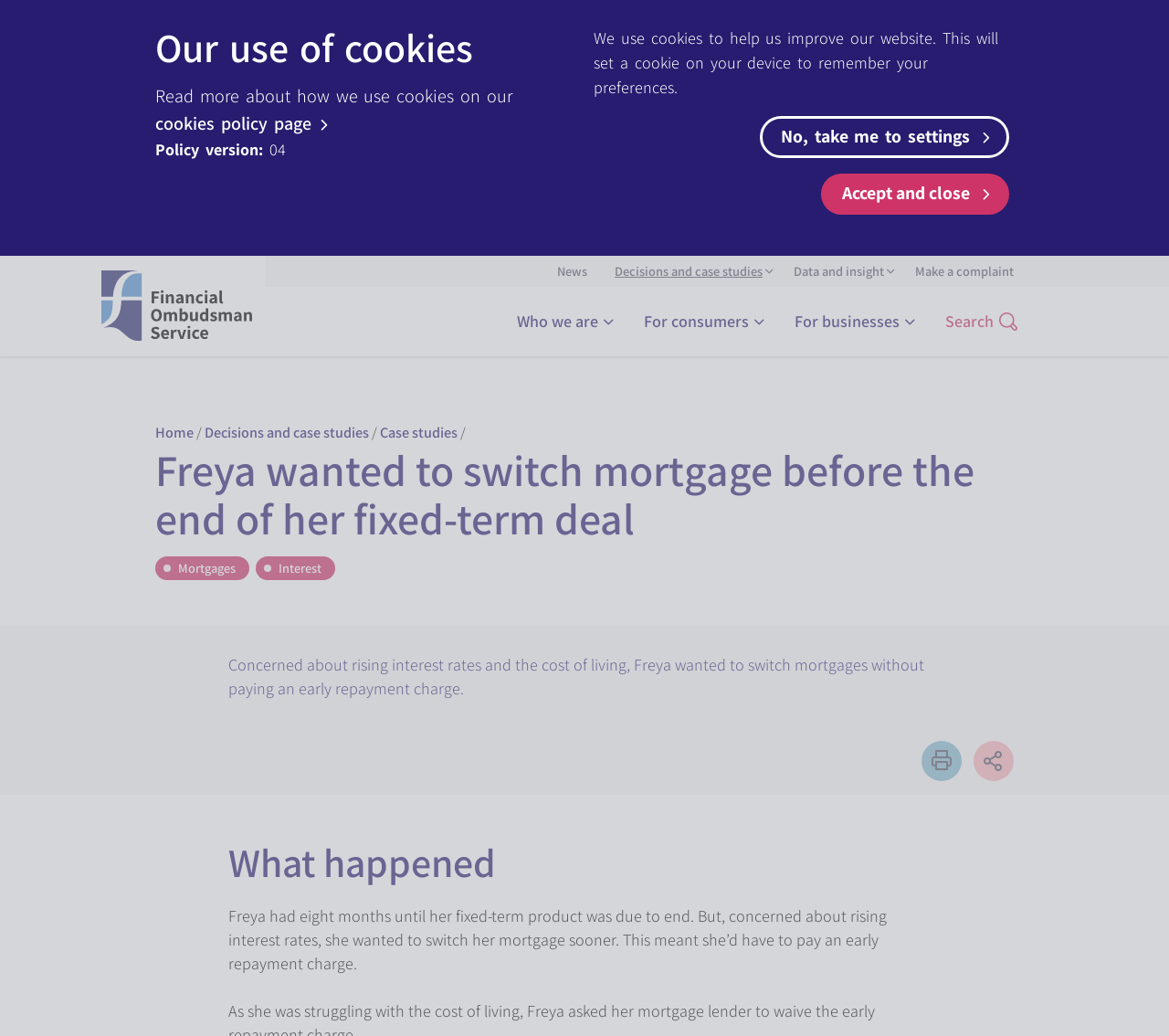Identify the bounding box for the element characterized by the following description: "About".

None